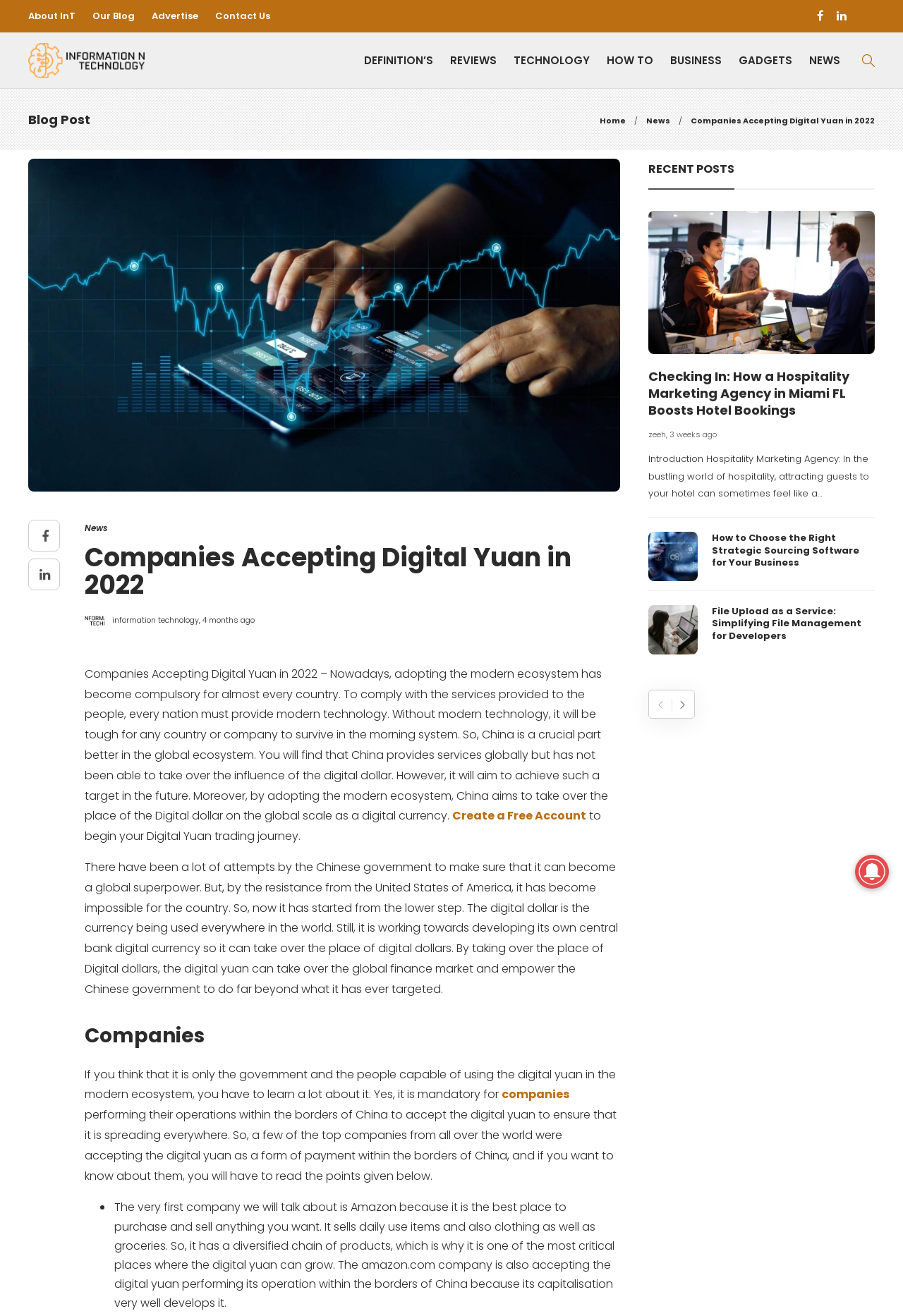Locate the bounding box coordinates of the element to click to perform the following action: 'Click on the 'About InT' link'. The coordinates should be given as four float values between 0 and 1, in the form of [left, top, right, bottom].

[0.031, 0.002, 0.084, 0.023]